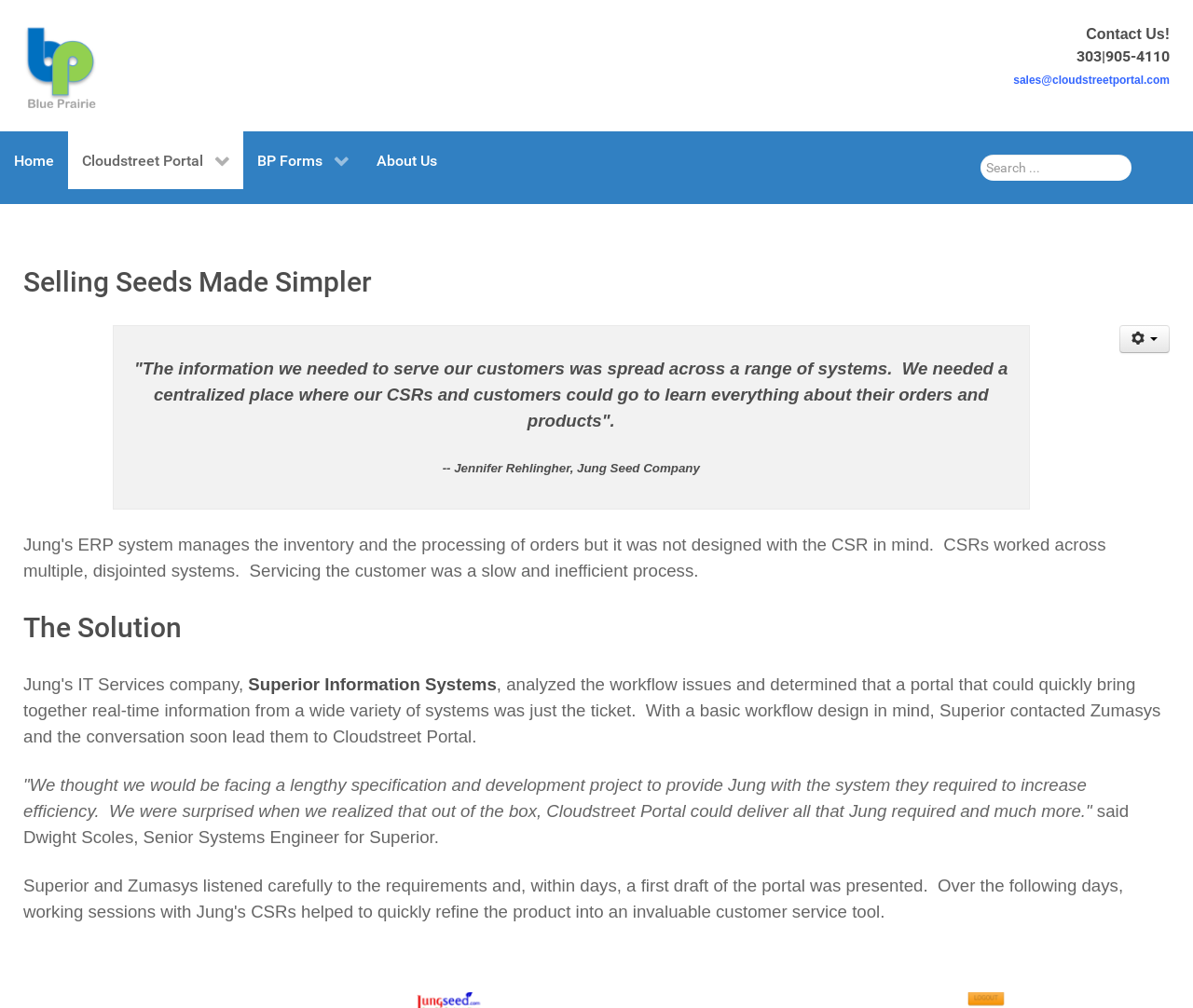Show the bounding box coordinates of the region that should be clicked to follow the instruction: "Search for something."

[0.79, 0.153, 0.98, 0.179]